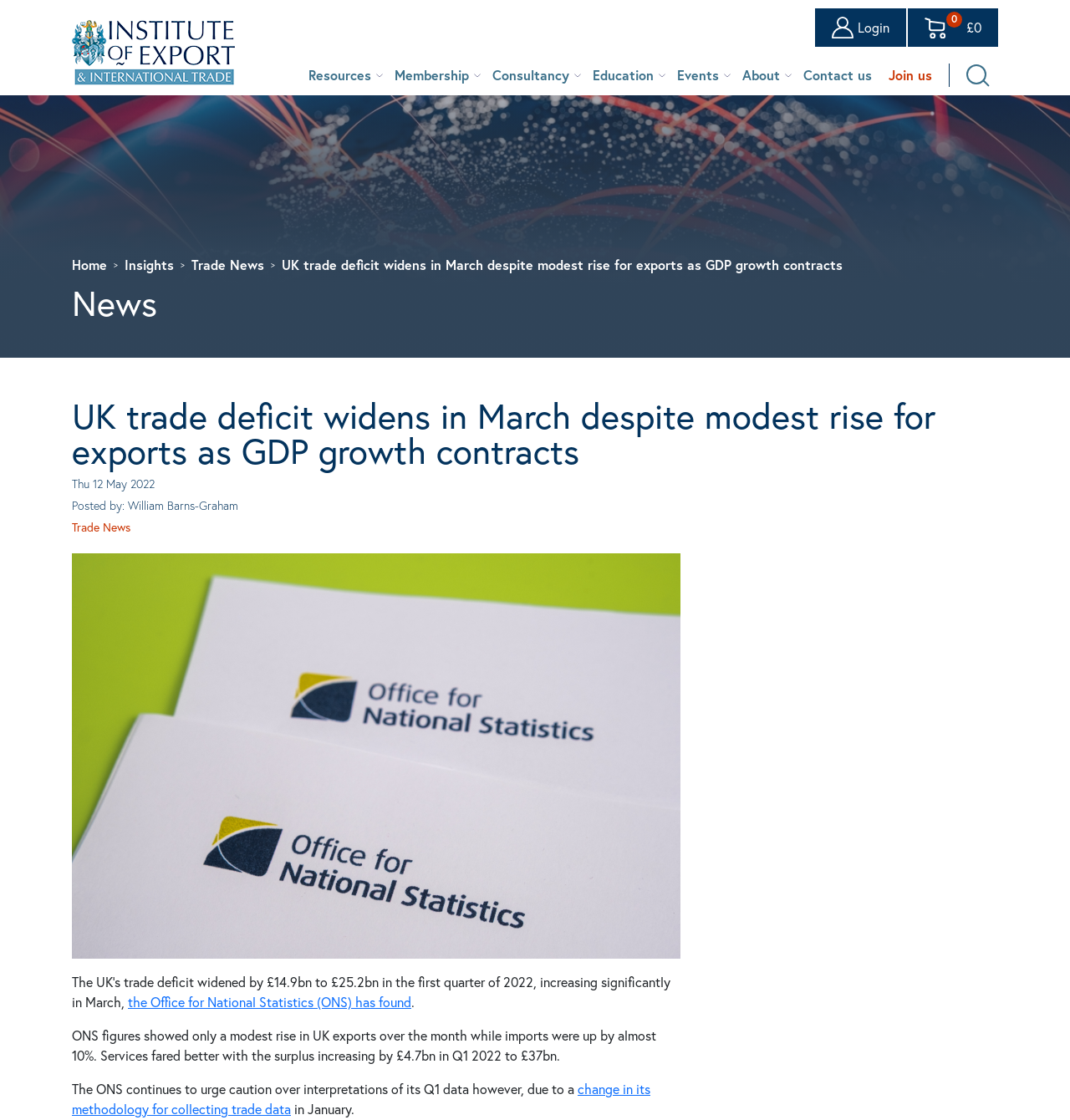Please identify the coordinates of the bounding box for the clickable region that will accomplish this instruction: "Read Terms and Conditions".

None